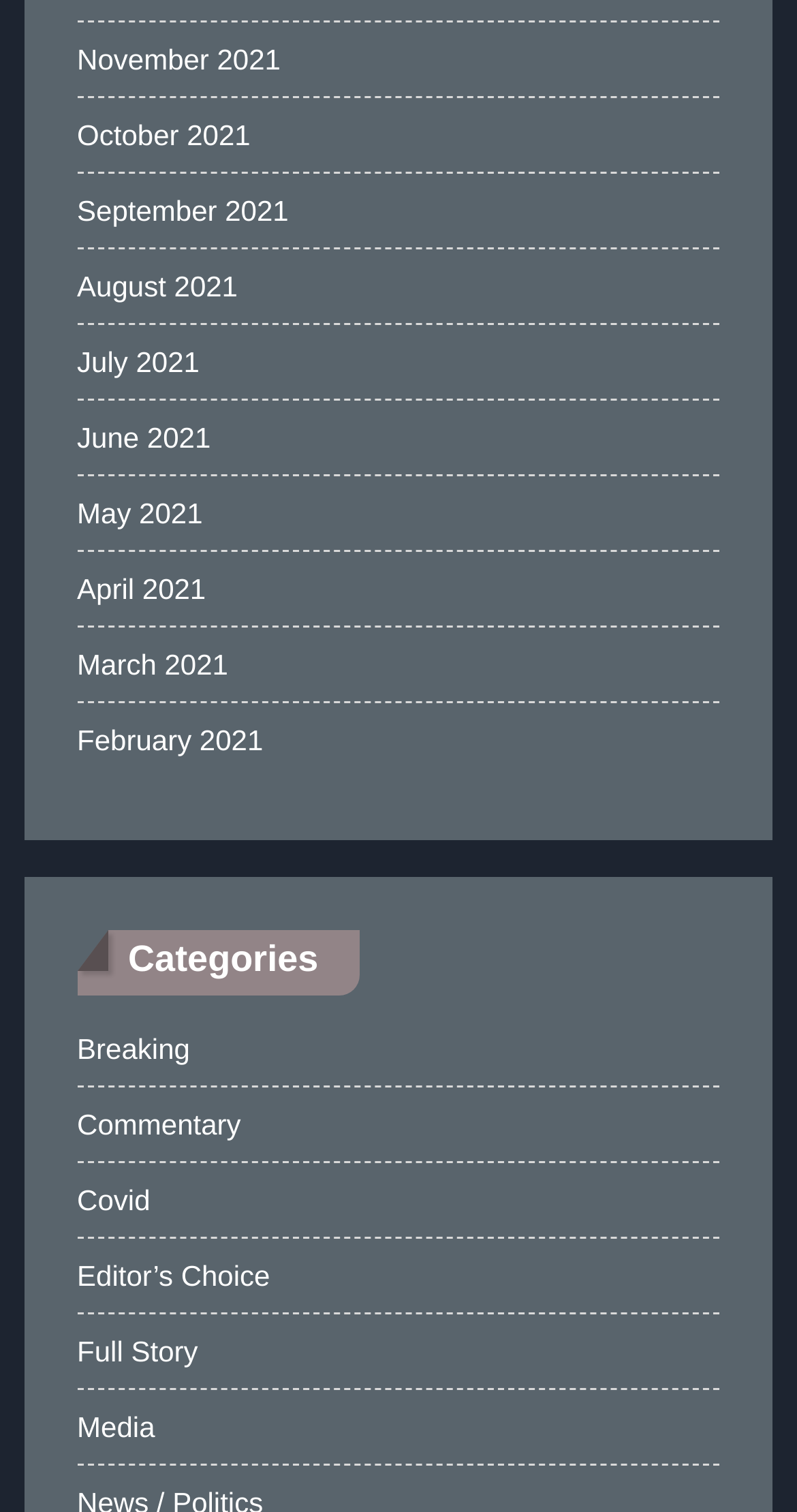Given the webpage screenshot, identify the bounding box of the UI element that matches this description: "Covid".

[0.097, 0.777, 0.188, 0.812]